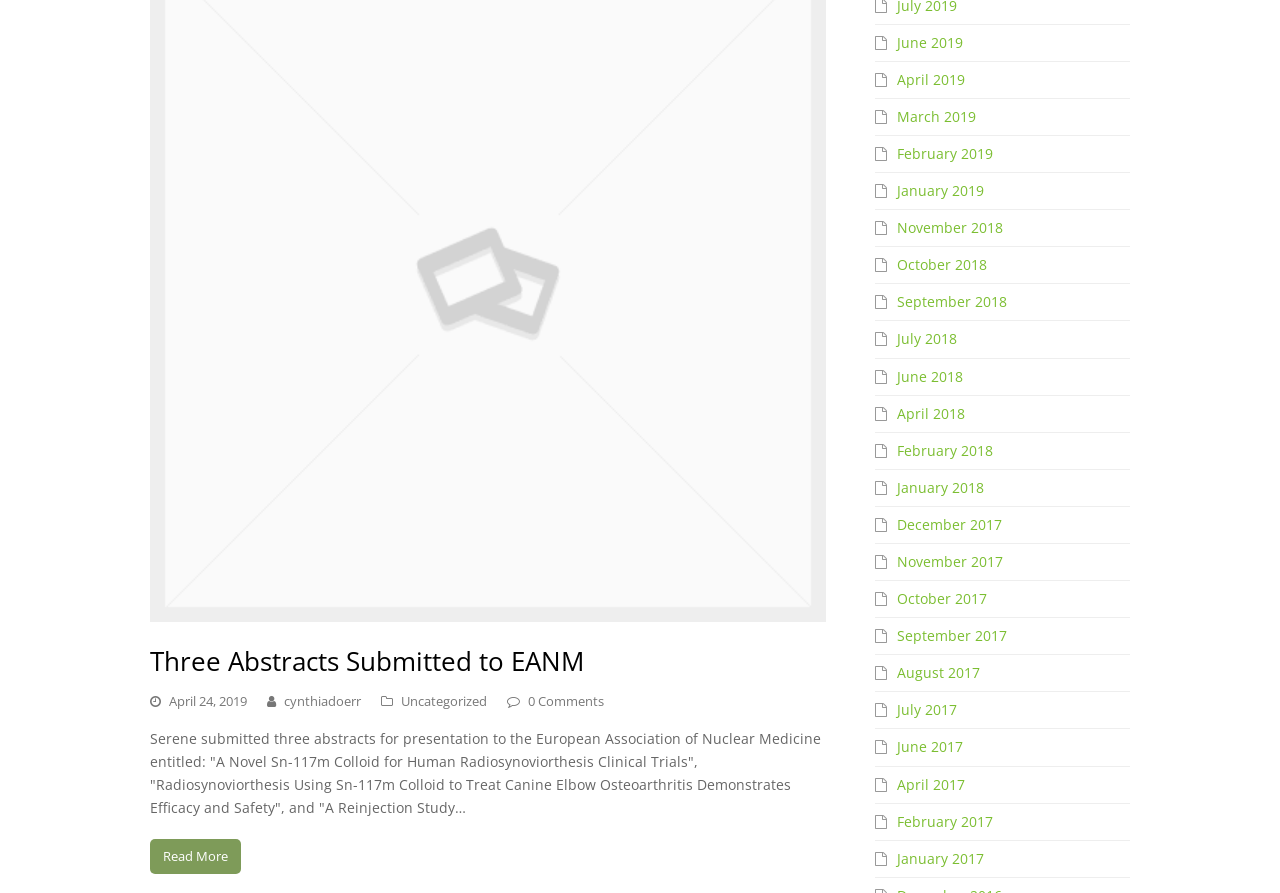Can you provide the bounding box coordinates for the element that should be clicked to implement the instruction: "Read the full article"?

[0.117, 0.94, 0.188, 0.978]